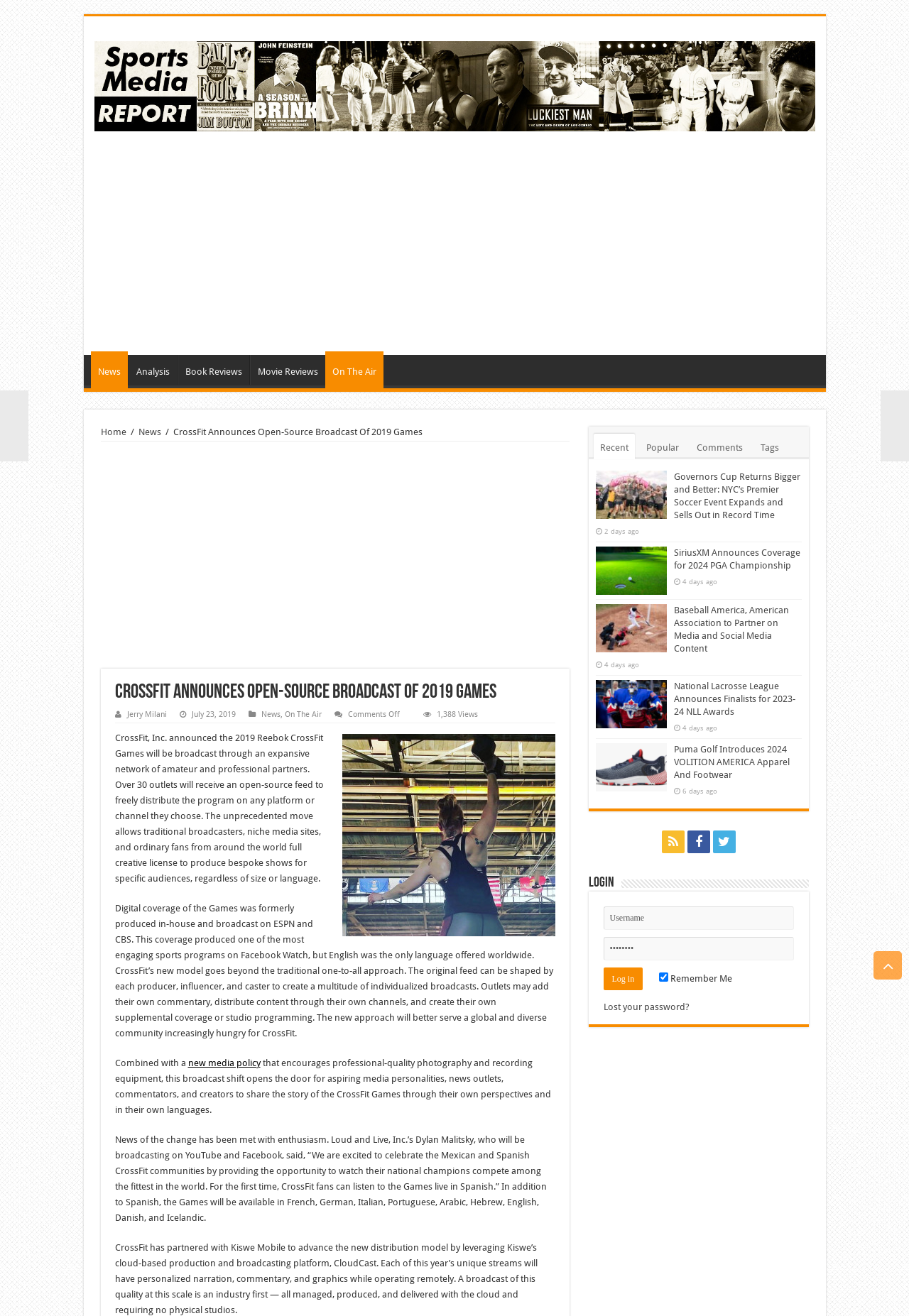Bounding box coordinates should be in the format (top-left x, top-left y, bottom-right x, bottom-right y) and all values should be floating point numbers between 0 and 1. Determine the bounding box coordinate for the UI element described as: title="Facebook"

[0.756, 0.631, 0.781, 0.648]